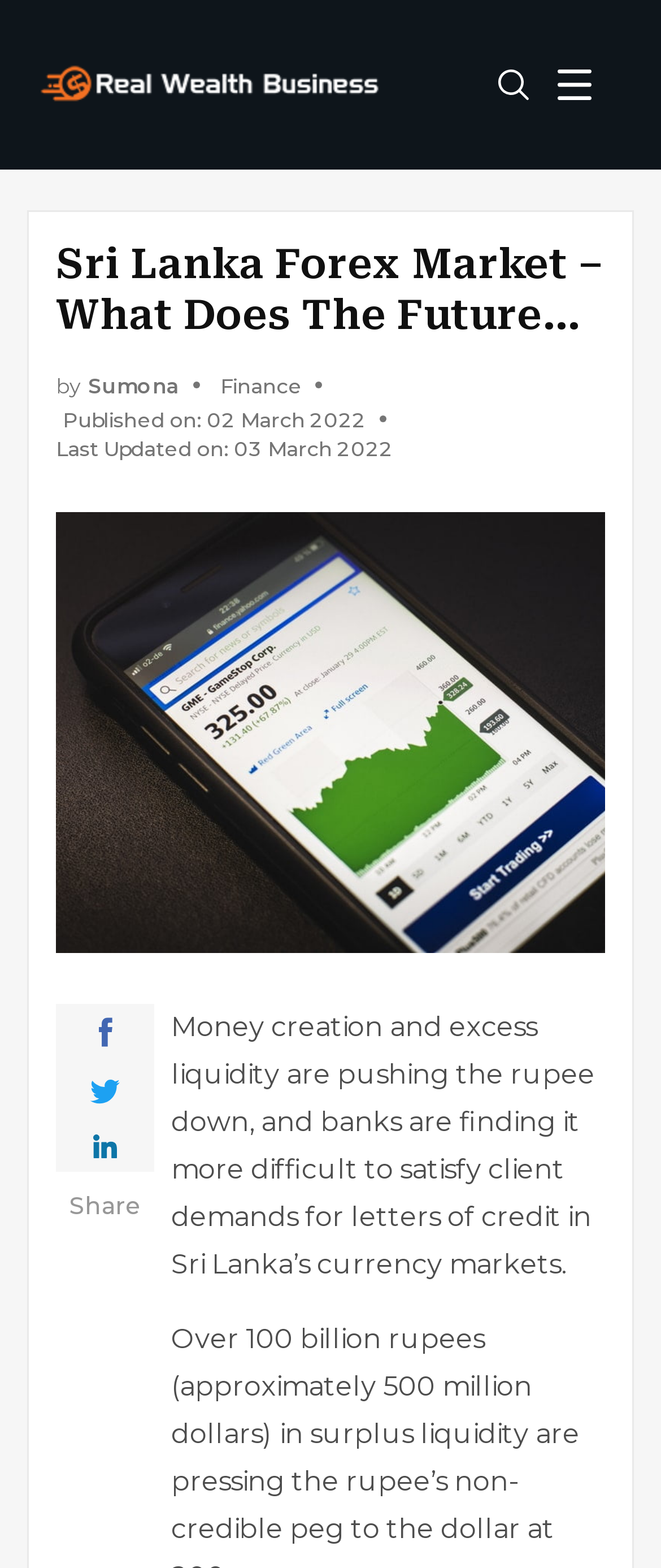Refer to the image and provide an in-depth answer to the question:
What is the topic of the article?

The article's heading and image captions suggest that the topic is related to the Sri Lanka Forex Market. The image caption 'Sri Lanka Forex Market' and the heading 'Sri Lanka Forex Market – What Does The Future Hold?' both indicate that the article is discussing this topic.